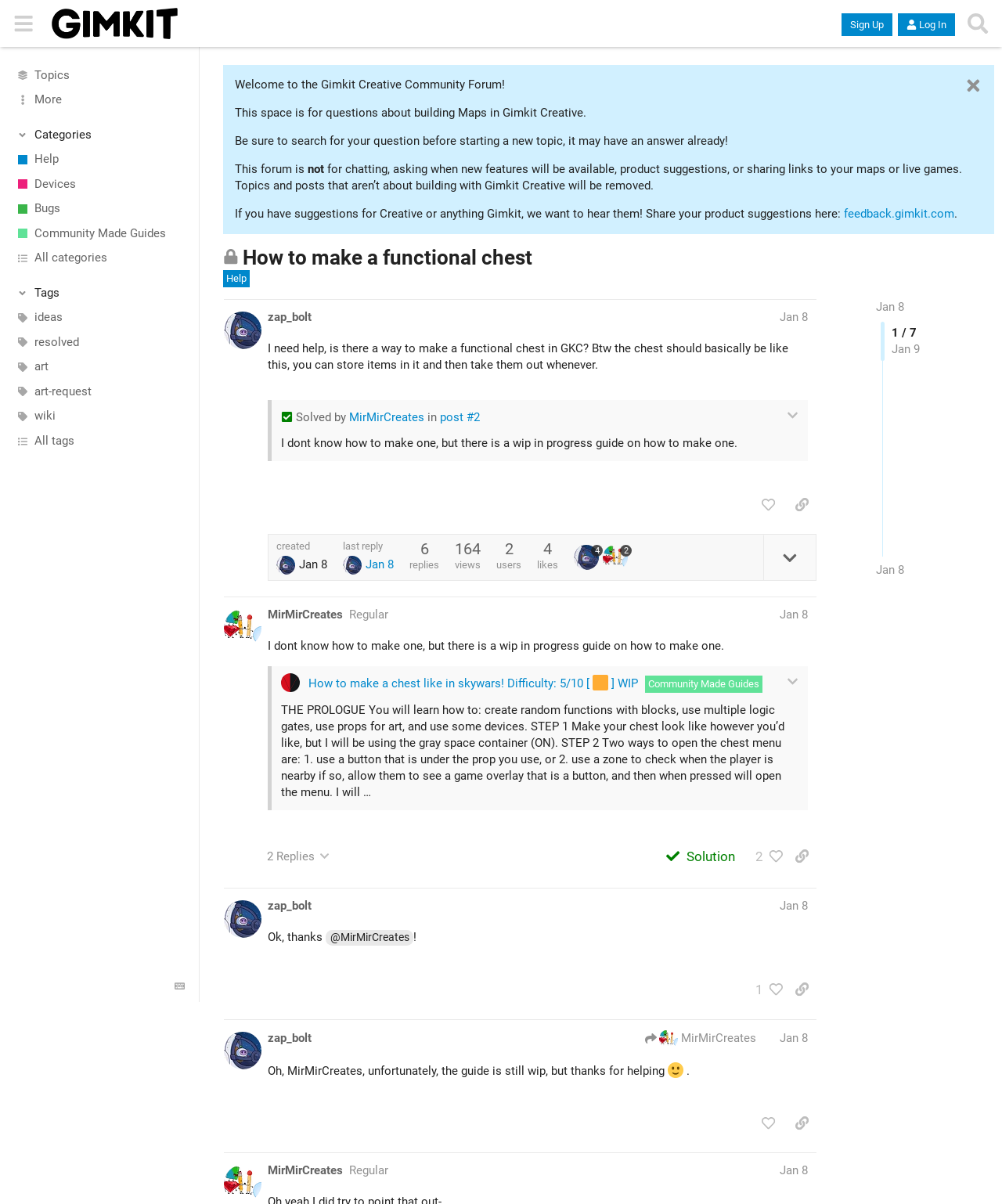Determine the main heading of the webpage and generate its text.

How to make a functional chest